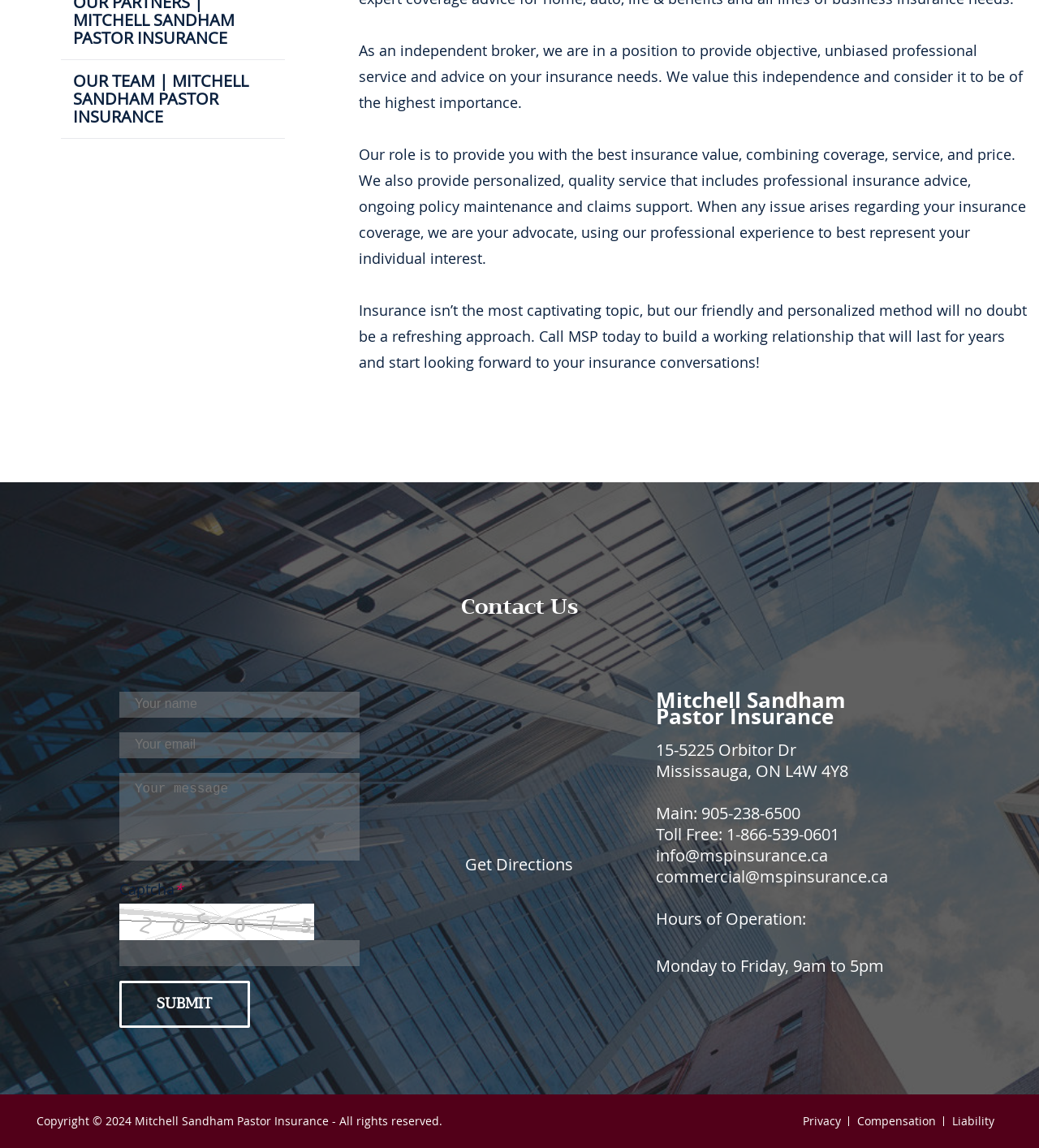Identify the bounding box coordinates for the UI element described by the following text: "Get Directions". Provide the coordinates as four float numbers between 0 and 1, in the format [left, top, right, bottom].

[0.448, 0.743, 0.552, 0.762]